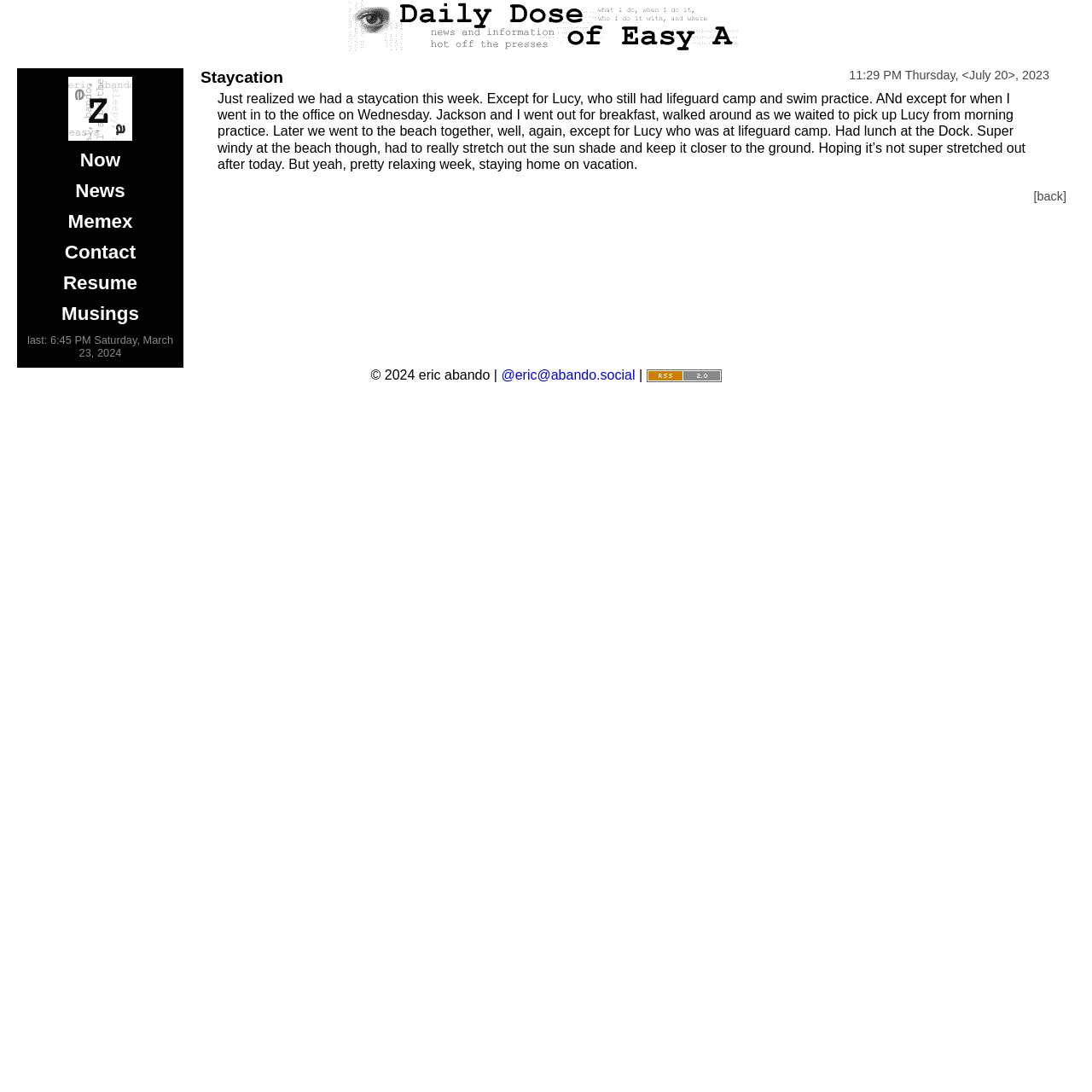Please specify the coordinates of the bounding box for the element that should be clicked to carry out this instruction: "subscribe to rss feed". The coordinates must be four float numbers between 0 and 1, formatted as [left, top, right, bottom].

[0.592, 0.337, 0.661, 0.35]